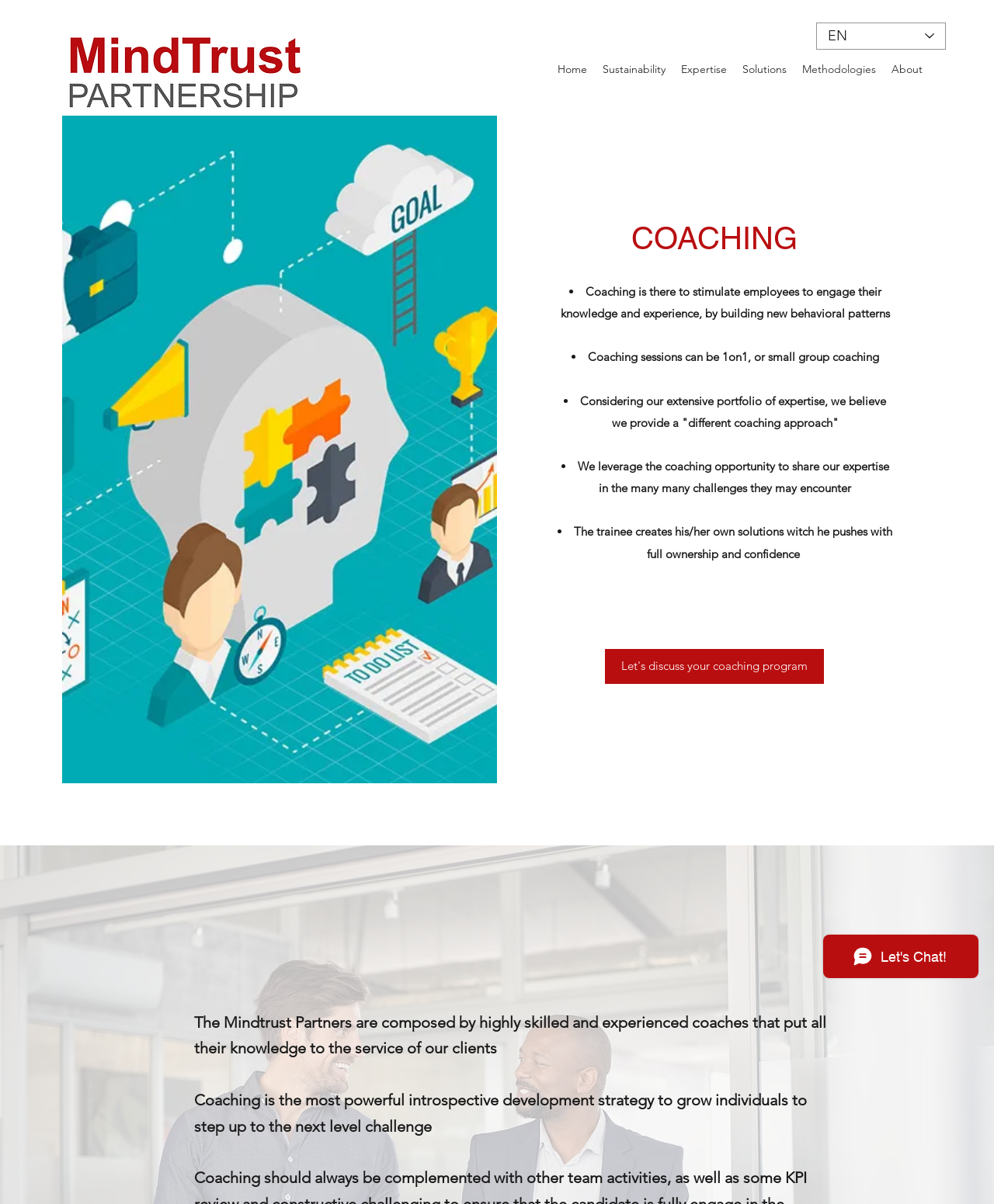Locate the UI element that matches the description Home in the webpage screenshot. Return the bounding box coordinates in the format (top-left x, top-left y, bottom-right x, bottom-right y), with values ranging from 0 to 1.

[0.553, 0.048, 0.598, 0.067]